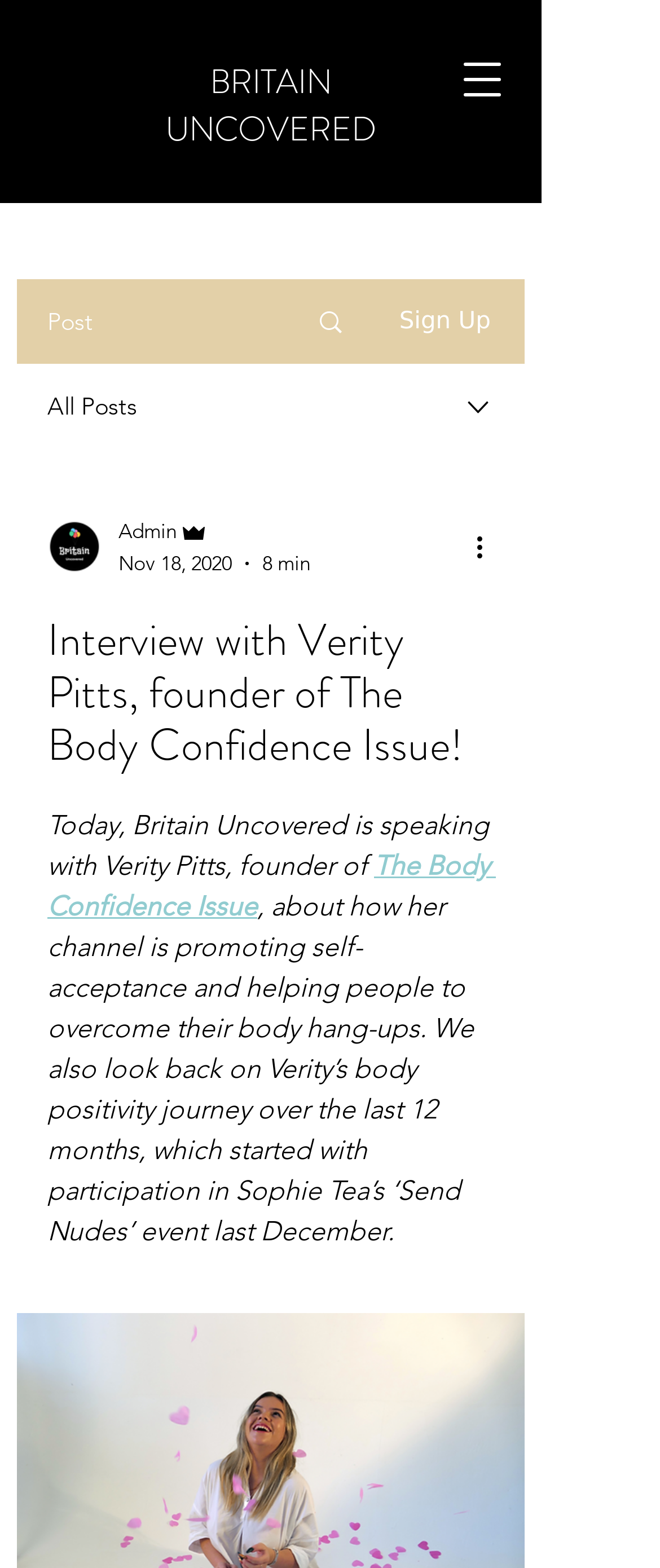Use a single word or phrase to answer this question: 
What is the topic of the article?

Body positivity